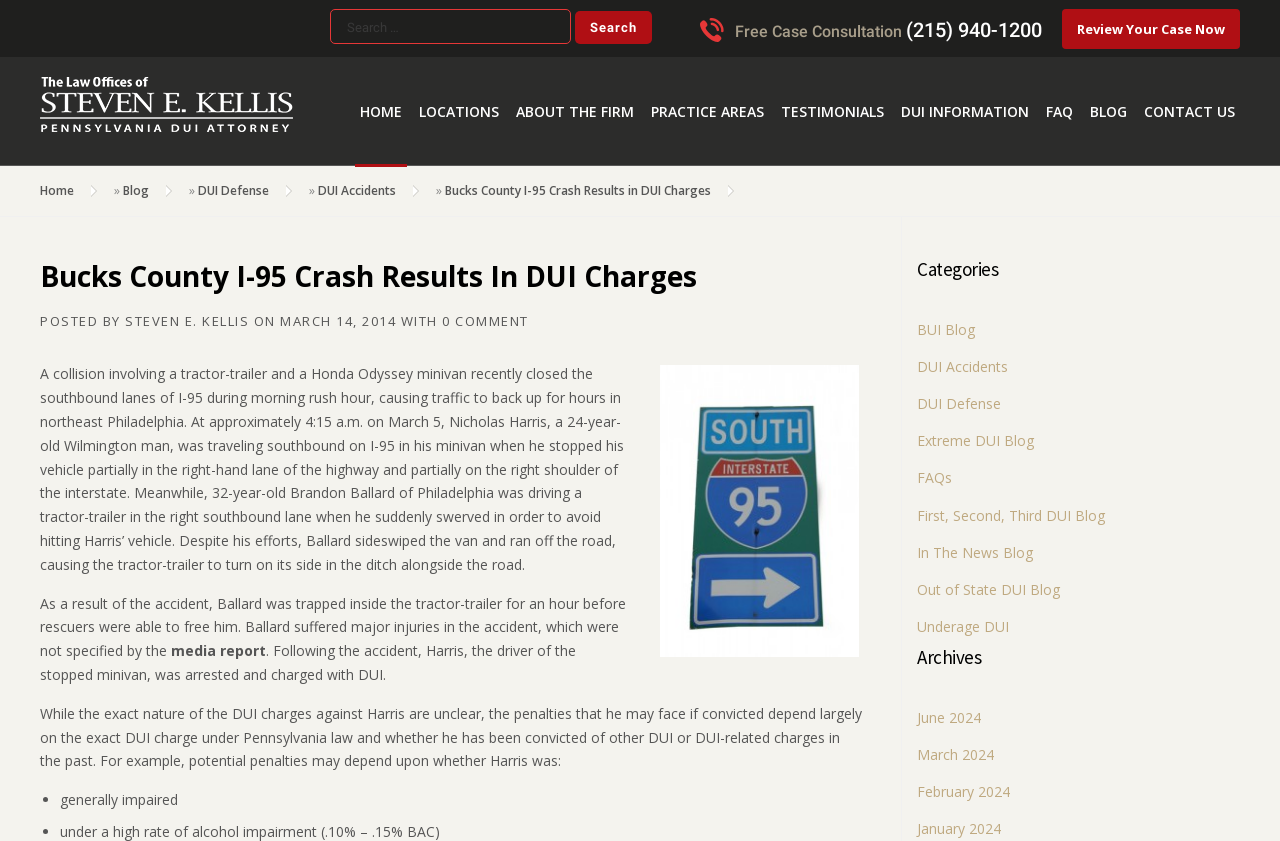Your task is to extract the text of the main heading from the webpage.

Bucks County I-95 Crash Results In DUI Charges